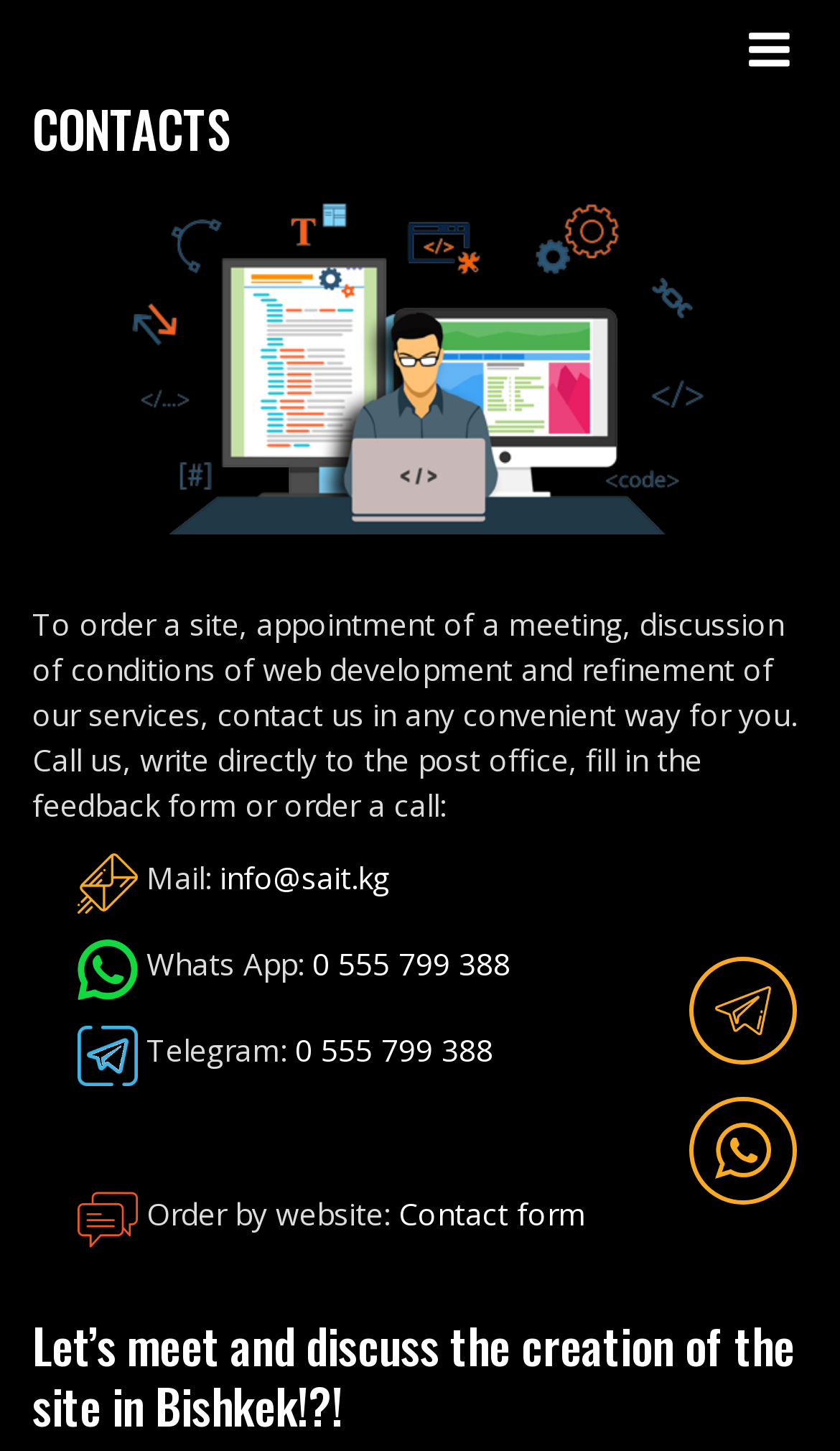Examine the screenshot and answer the question in as much detail as possible: How can I order a website?

I found the ways to order a website by reading the text 'To order a site, appointment of a meeting, discussion of conditions of web development and refinement of our services, contact us in any convenient way for you. Call us, write directly to the post office, fill in the feedback form or order a call:' which lists the ways to order a website.